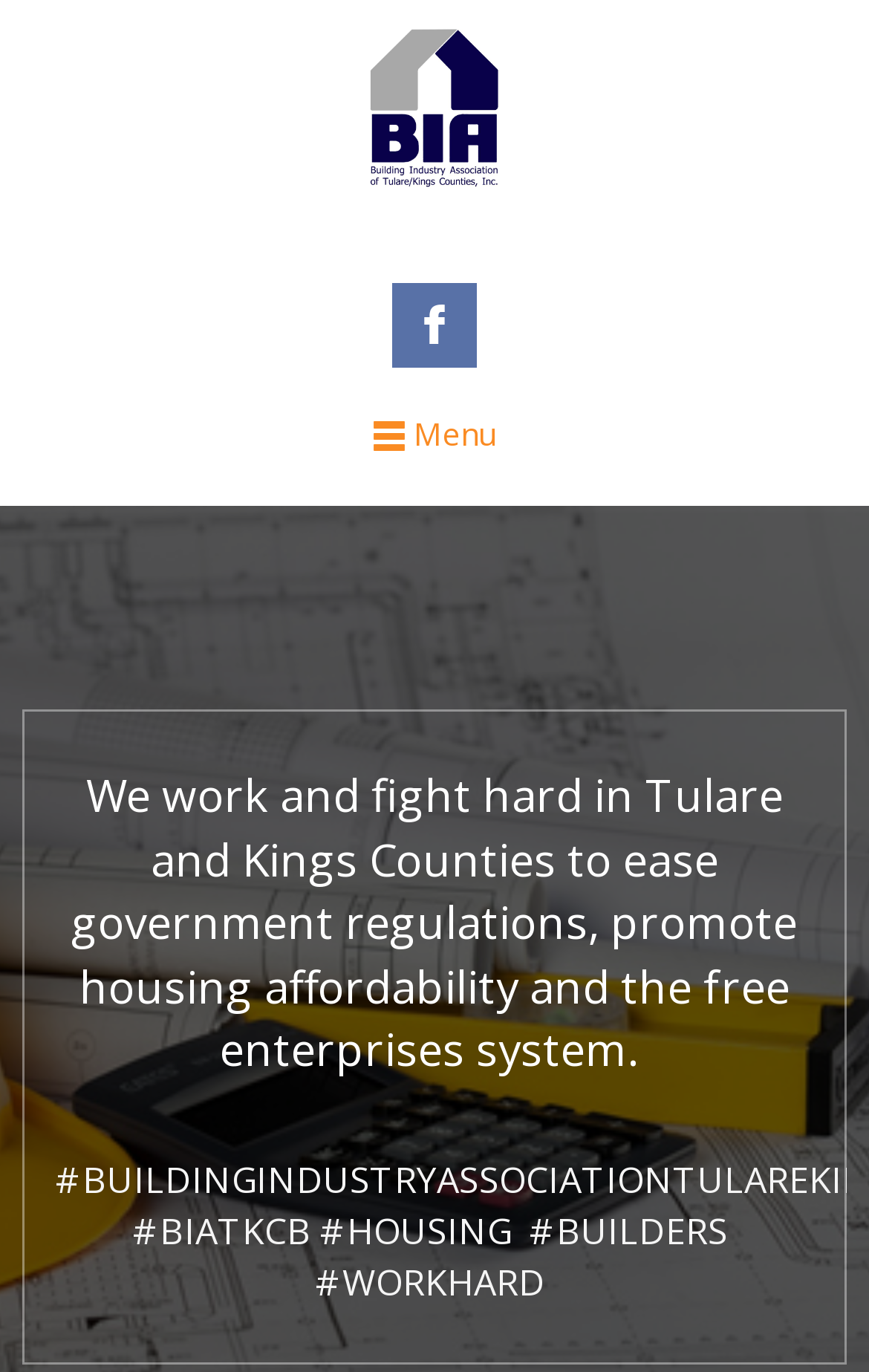What is the theme of the image at the bottom of the page?
Can you give a detailed and elaborate answer to the question?

The image at the bottom of the page has a bounding box with y-coordinates that are larger than other elements, indicating it is at the bottom of the page. Since the webpage is about the Building Industry Association, I infer that the image is related to the building industry.